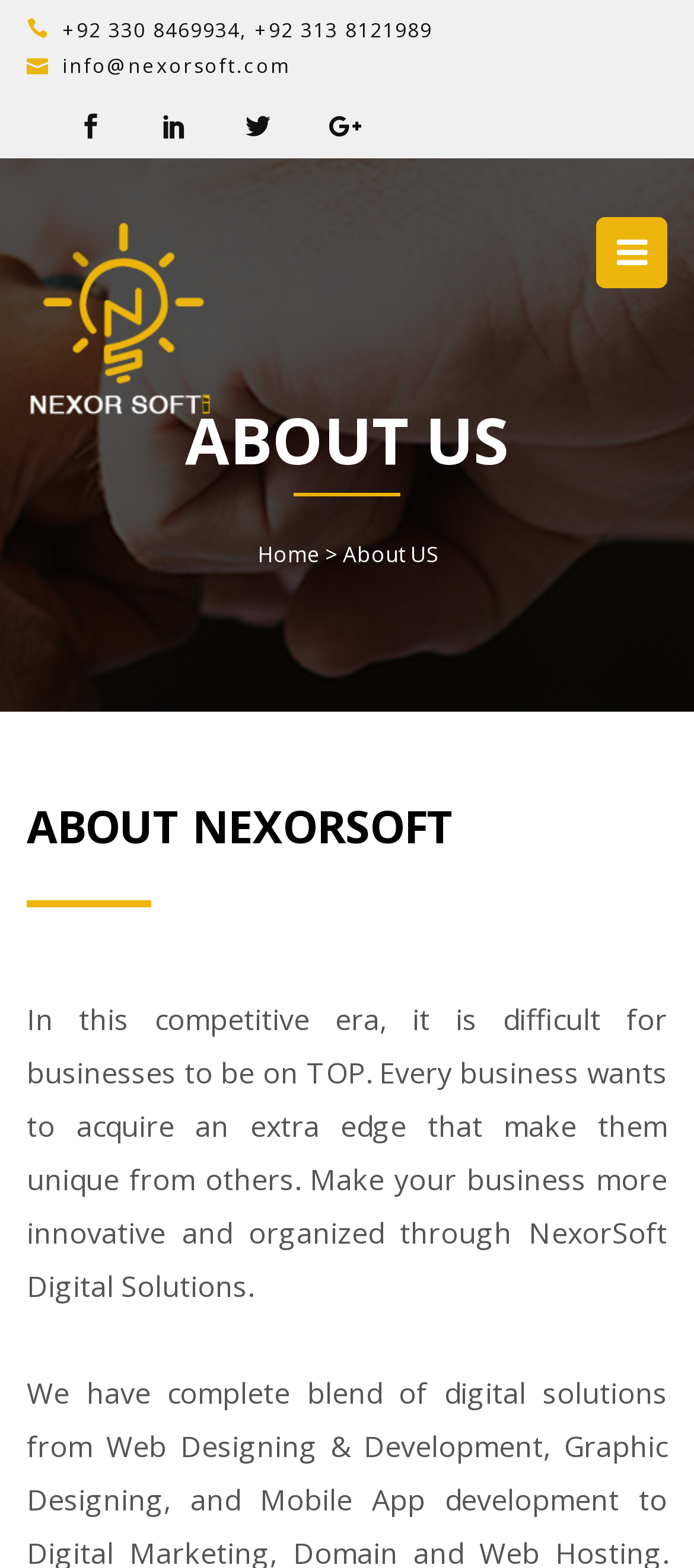What is the current page of the website?
Carefully examine the image and provide a detailed answer to the question.

I found this information by looking at the breadcrumbs on the webpage, which says 'Home > About US'.